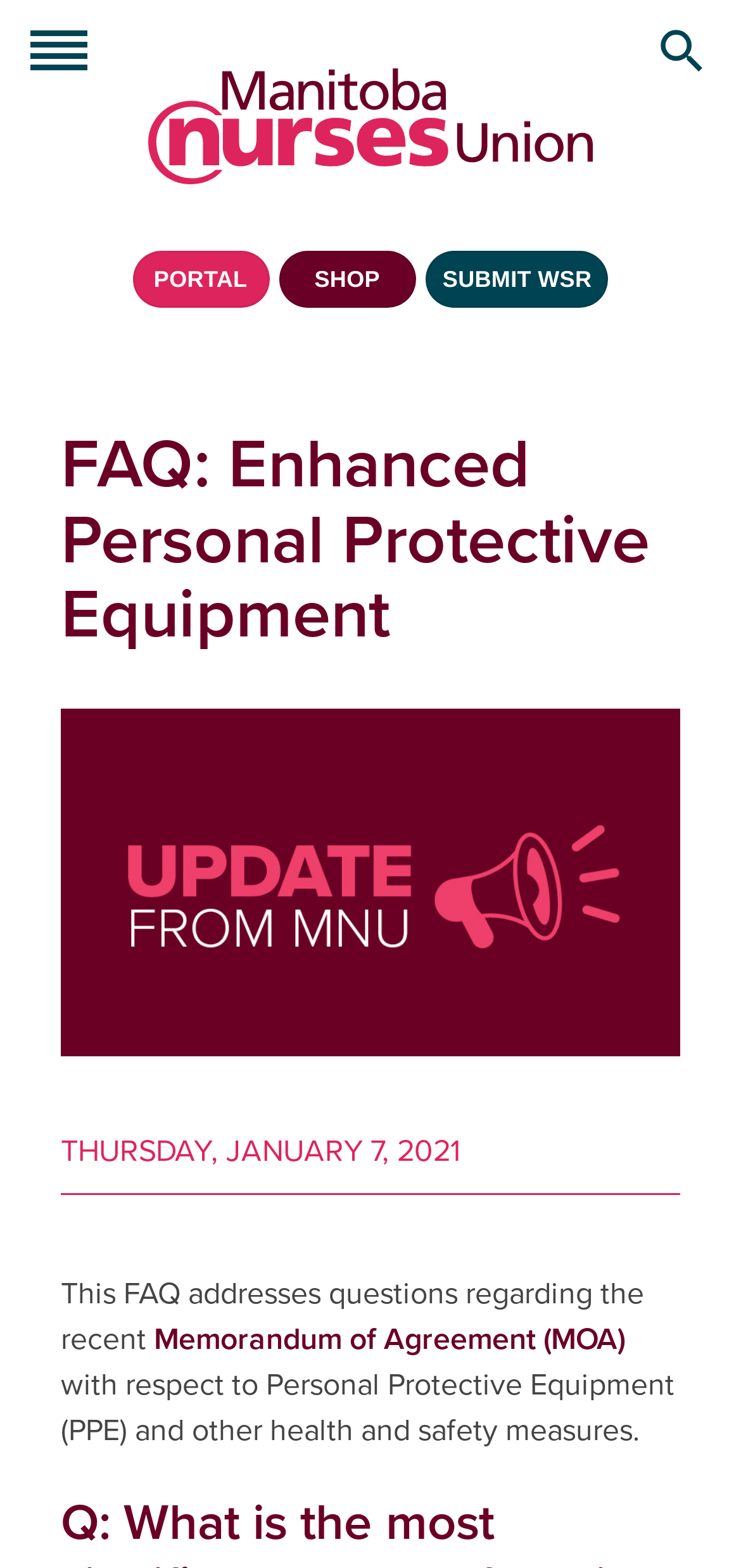Using the details in the image, give a detailed response to the question below:
What is the date mentioned on the webpage?

The date is mentioned in the middle of the webpage, inside a time element, which has a static text 'THURSDAY, JANUARY 7, 2021'.